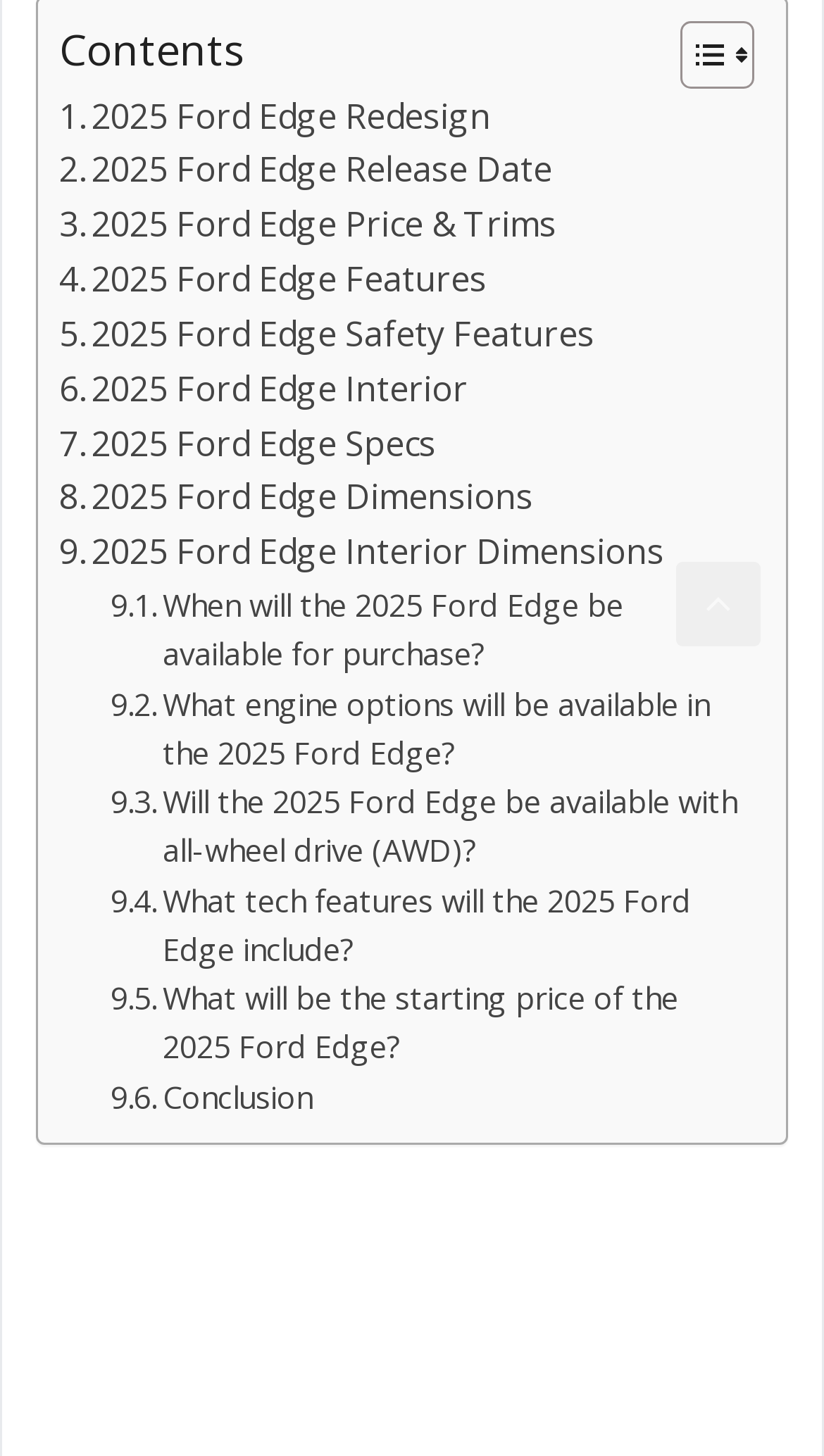Identify the bounding box coordinates of the section to be clicked to complete the task described by the following instruction: "Learn about 2025 Ford Edge Safety Features". The coordinates should be four float numbers between 0 and 1, formatted as [left, top, right, bottom].

[0.072, 0.212, 0.721, 0.249]